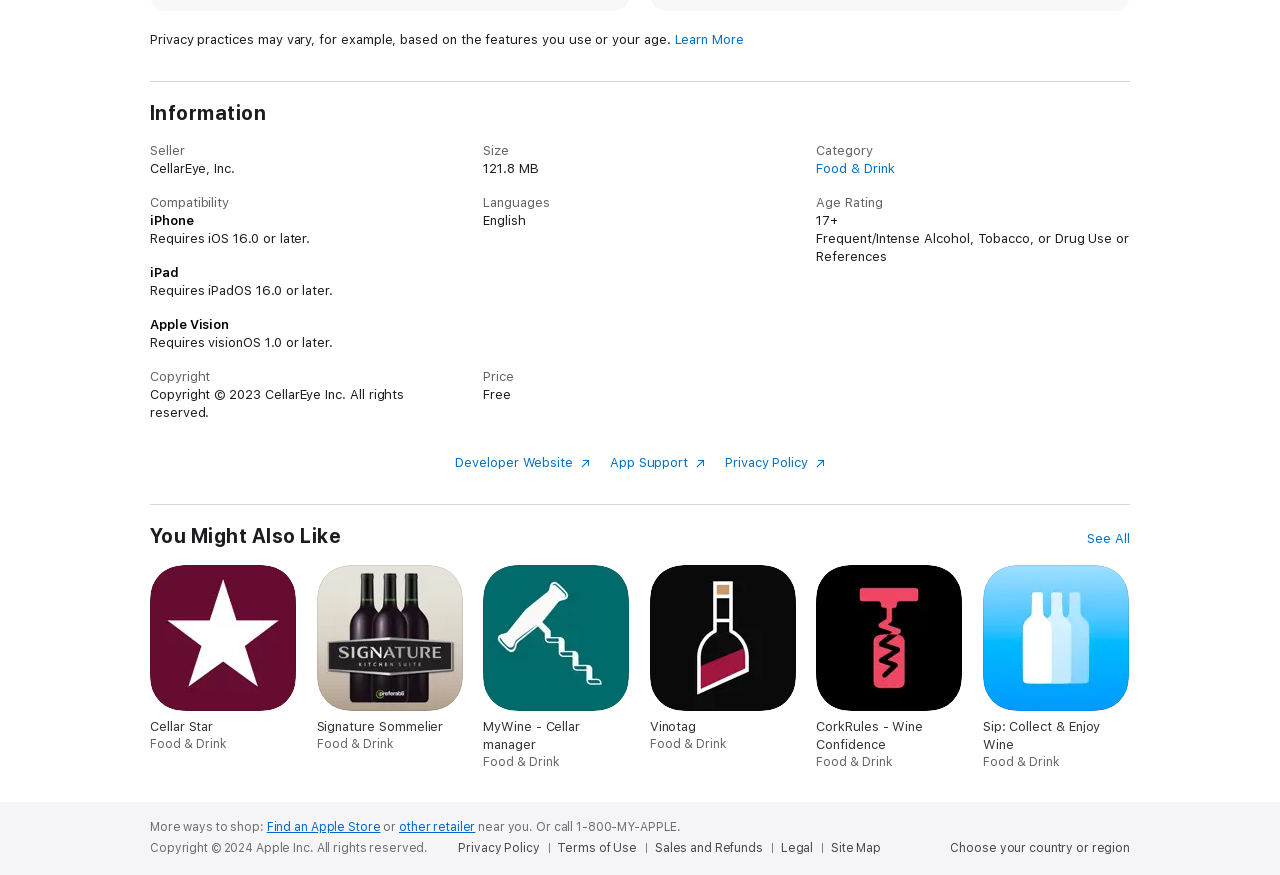Please determine the bounding box coordinates for the element that should be clicked to follow these instructions: "View the privacy policy".

[0.566, 0.519, 0.644, 0.537]